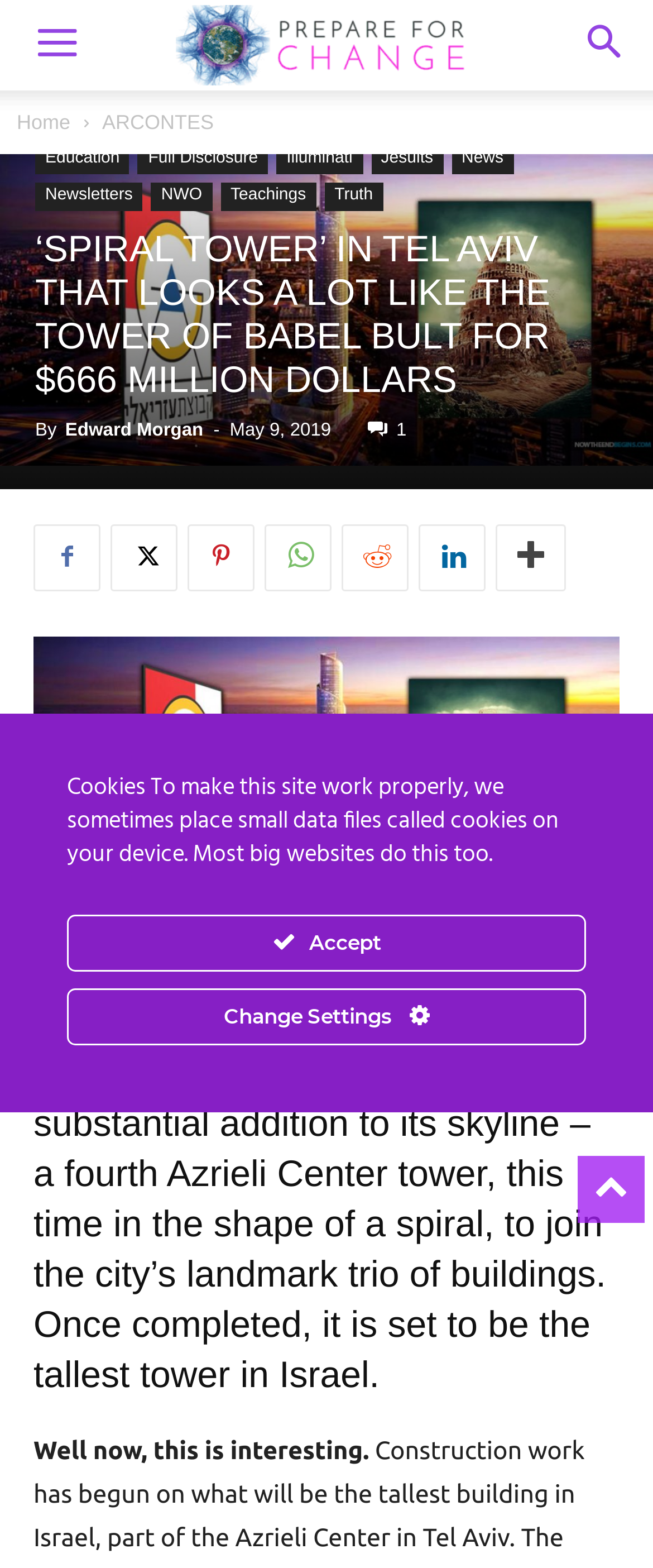Please determine the bounding box coordinates of the element to click on in order to accomplish the following task: "Go to Home page". Ensure the coordinates are four float numbers ranging from 0 to 1, i.e., [left, top, right, bottom].

[0.026, 0.071, 0.108, 0.085]